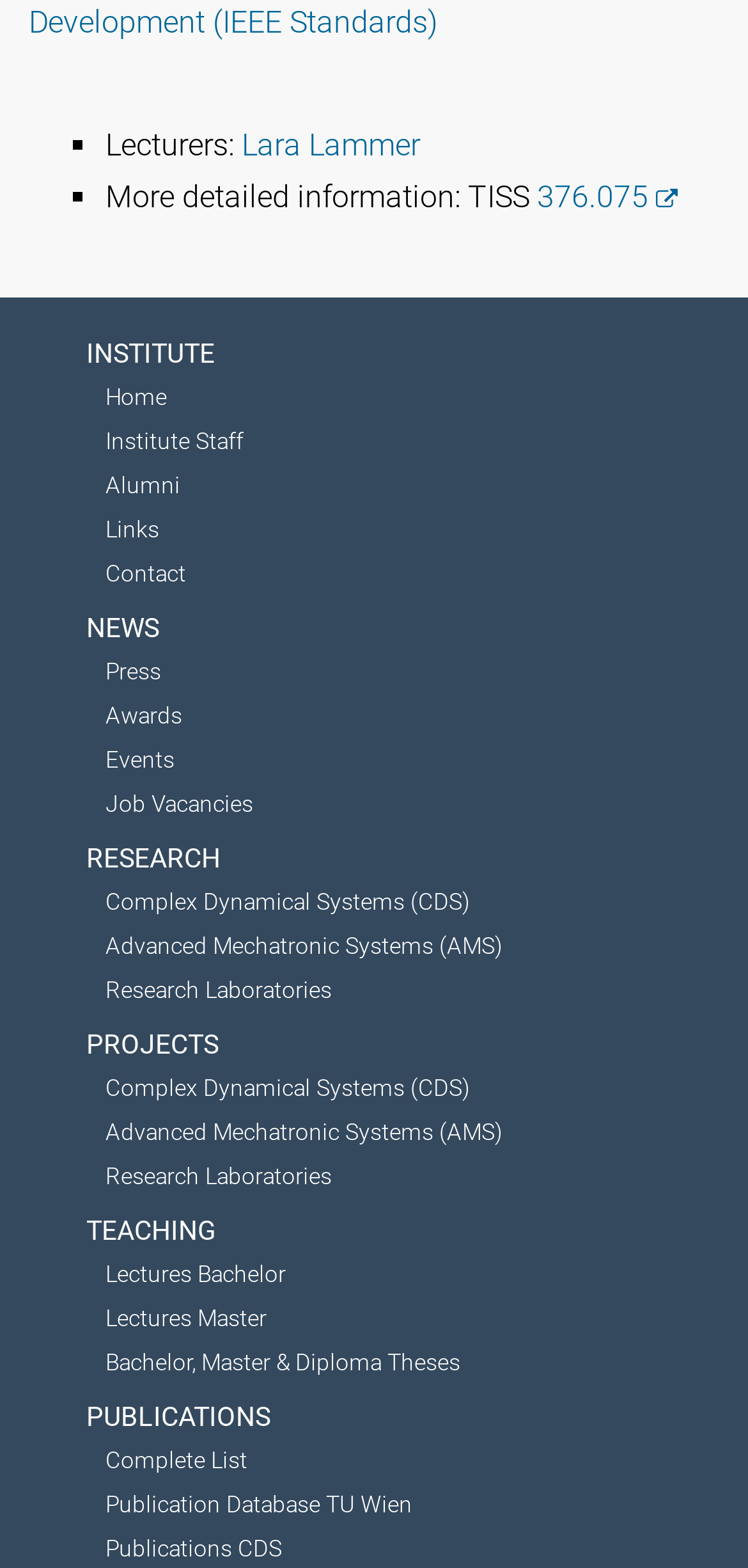Provide the bounding box coordinates for the UI element that is described as: "Press".

[0.141, 0.42, 0.215, 0.437]